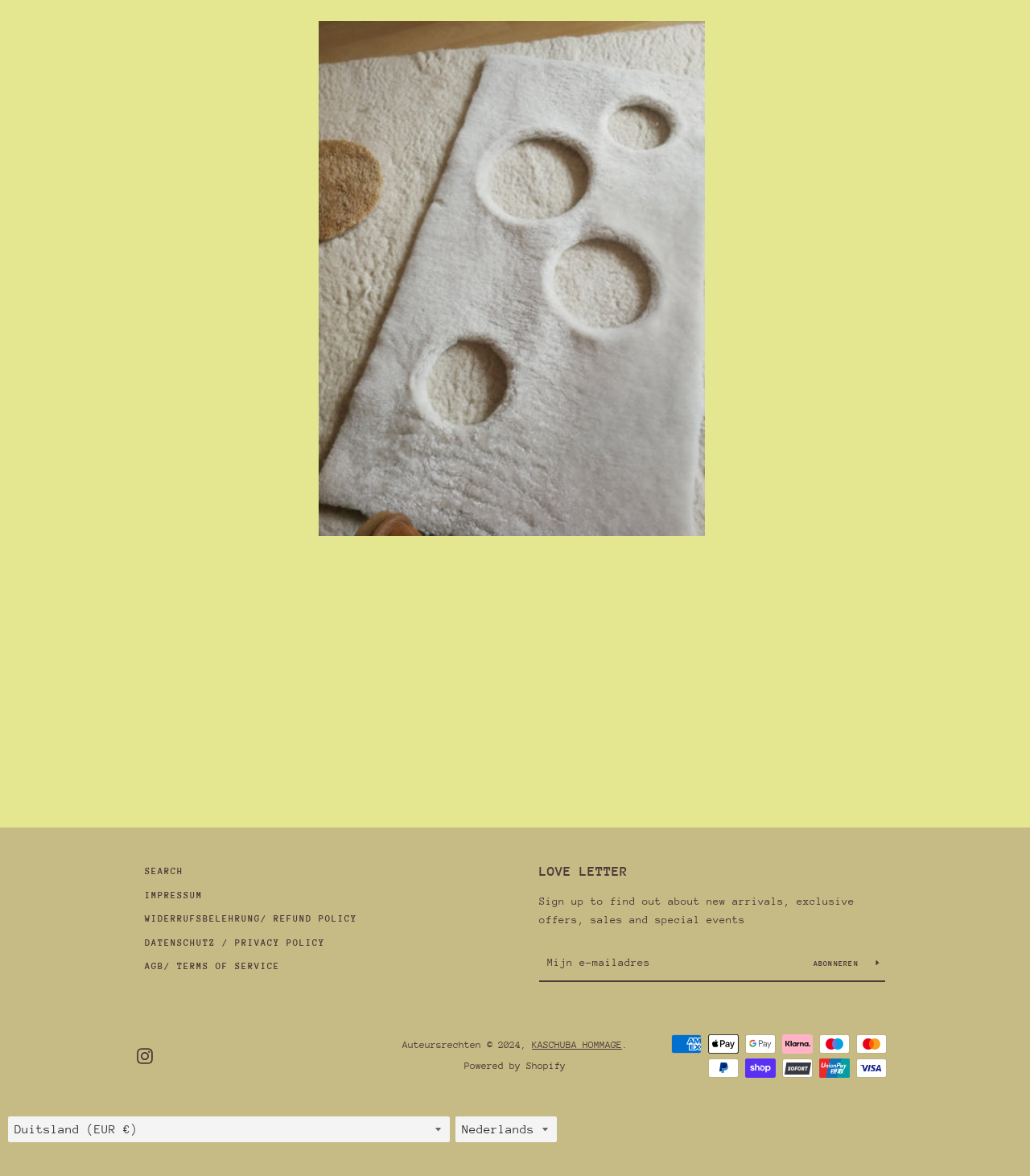What is the copyright year?
Provide a detailed answer to the question using information from the image.

The copyright year can be found in the static text element with the text 'Auteursrechten © 2024,' located at coordinates [0.391, 0.884, 0.516, 0.893].